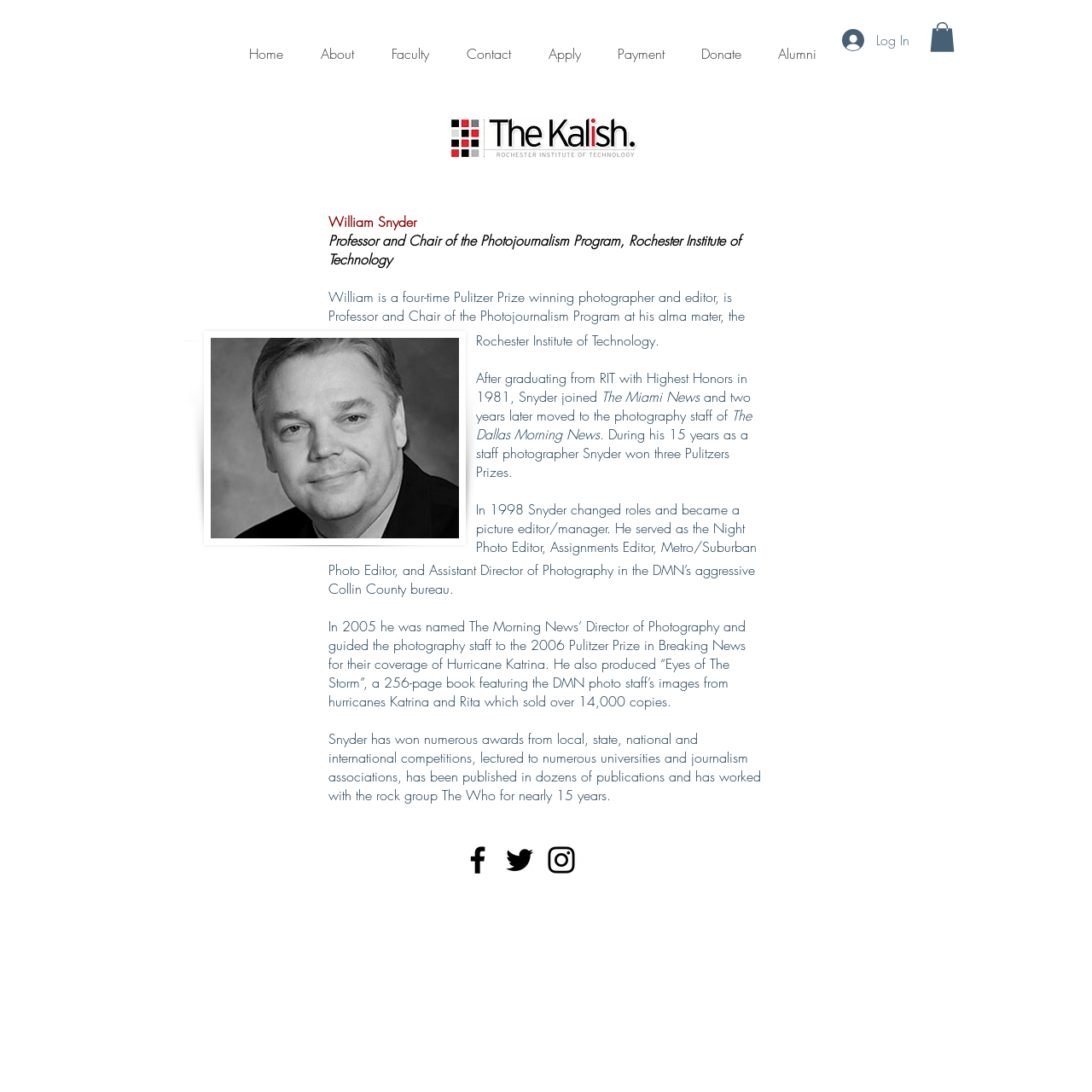Use a single word or phrase to answer the question: What is the name of the newspaper where William Snyder worked as a staff photographer?

The Dallas Morning News